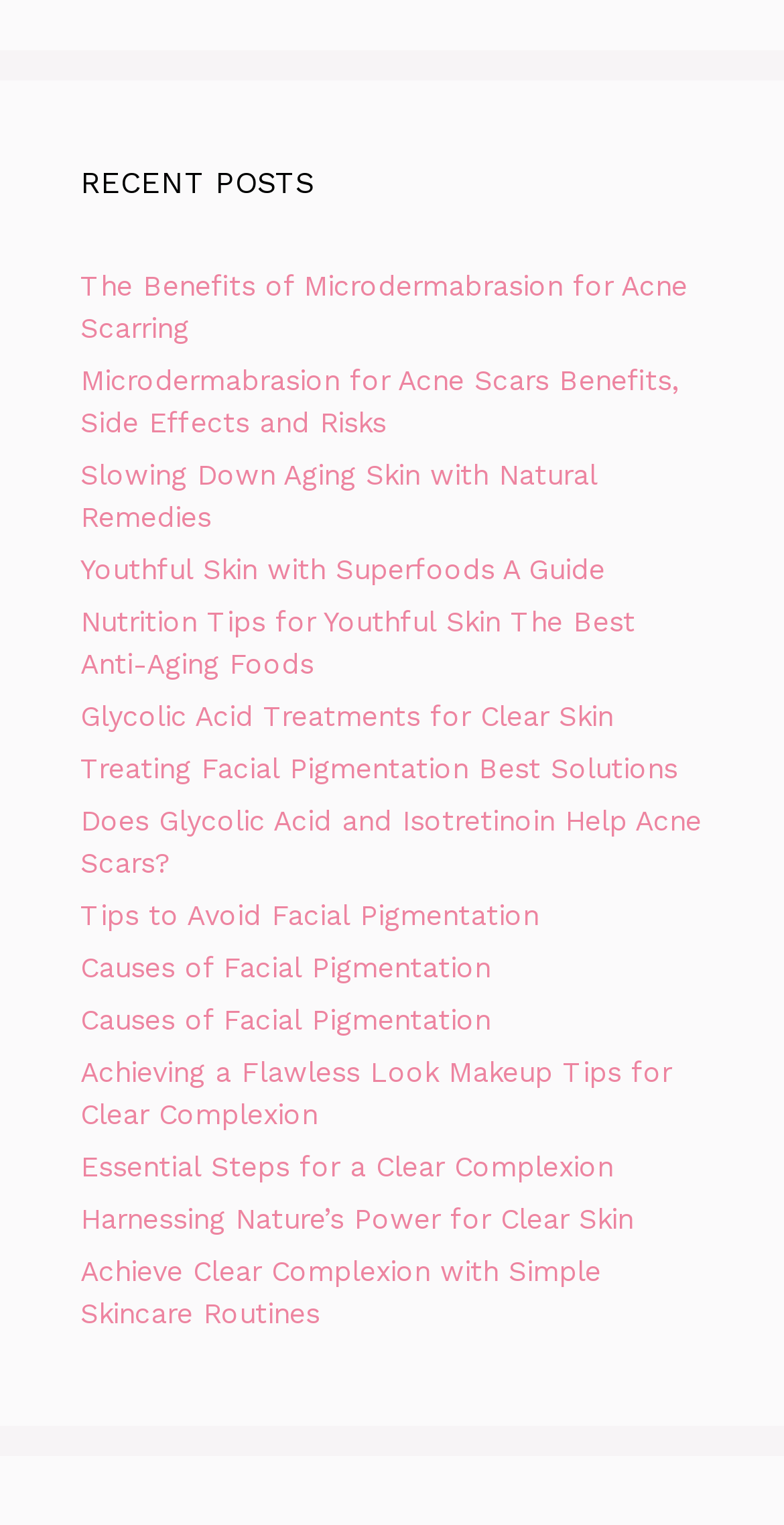Can you specify the bounding box coordinates for the region that should be clicked to fulfill this instruction: "read about the benefits of microdermabrasion for acne scarring".

[0.103, 0.177, 0.877, 0.226]